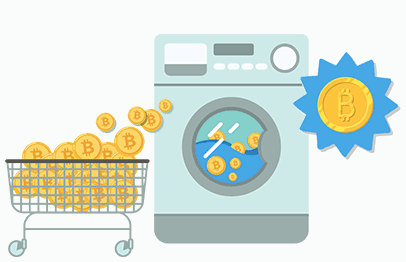Using the information shown in the image, answer the question with as much detail as possible: What does the stylized washing machine represent?

The stylized washing machine adjacent to the shopping cart represents the process of 'mixing' or laundering digital currencies to obscure their origins, which is a key concept in the illustration.